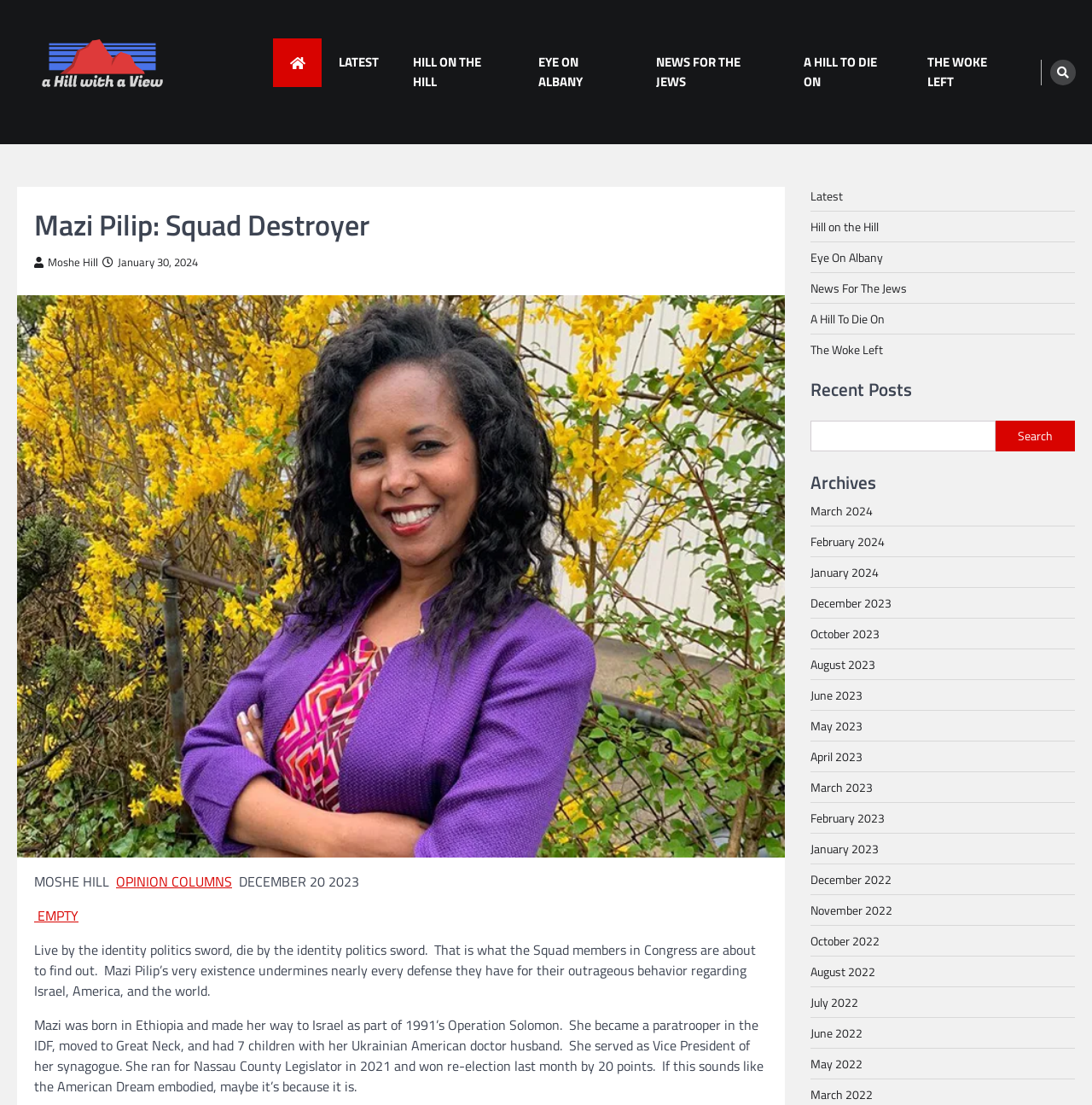Could you specify the bounding box coordinates for the clickable section to complete the following instruction: "Visit the 'HILL ON THE HILL' page"?

[0.362, 0.035, 0.477, 0.096]